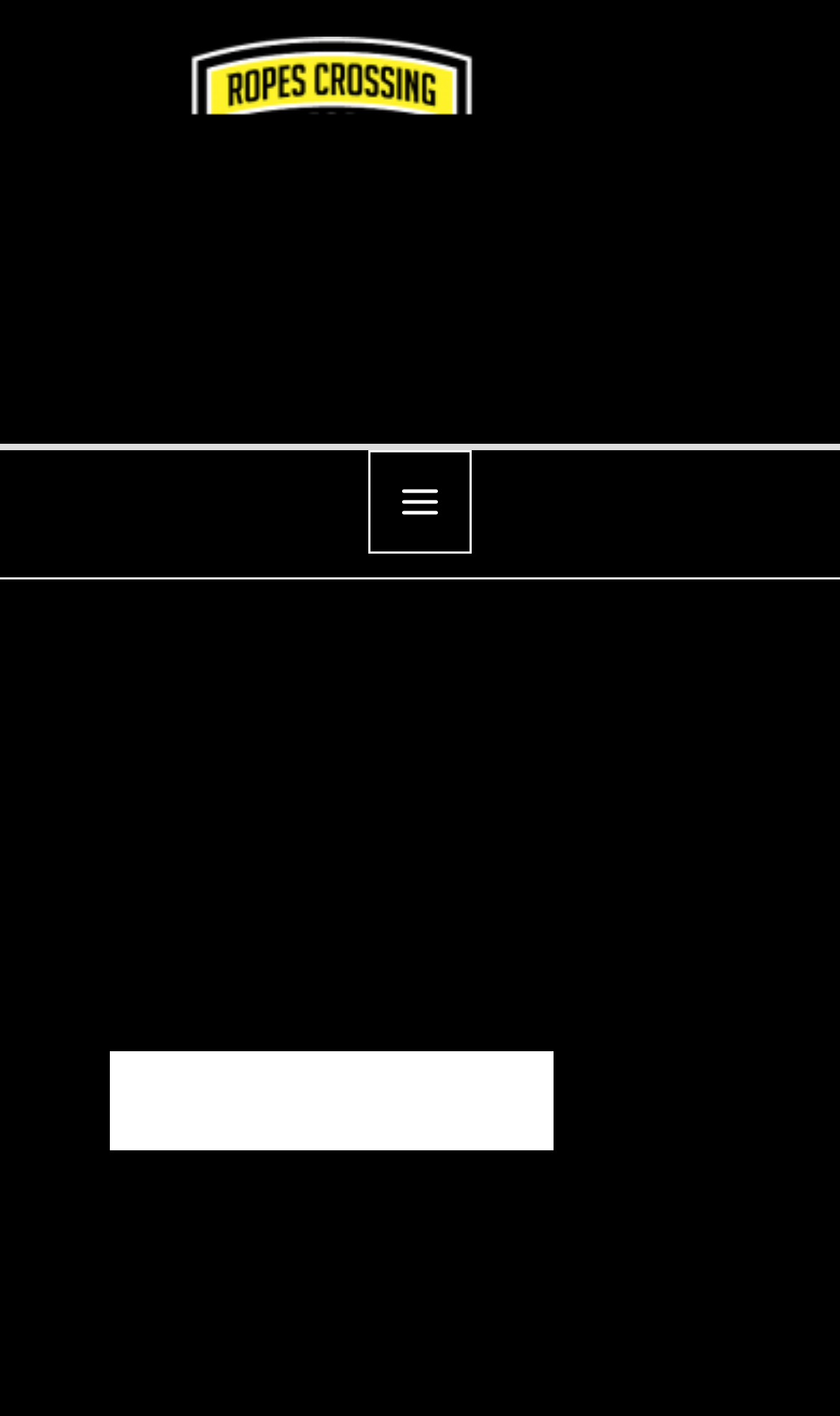Using the information in the image, give a detailed answer to the following question: What is the color of the shirt in the image?

I found an image element on the webpage that has a description of a man with a khaki shirt. This suggests that the image is related to the football club and features a person wearing a khaki shirt.